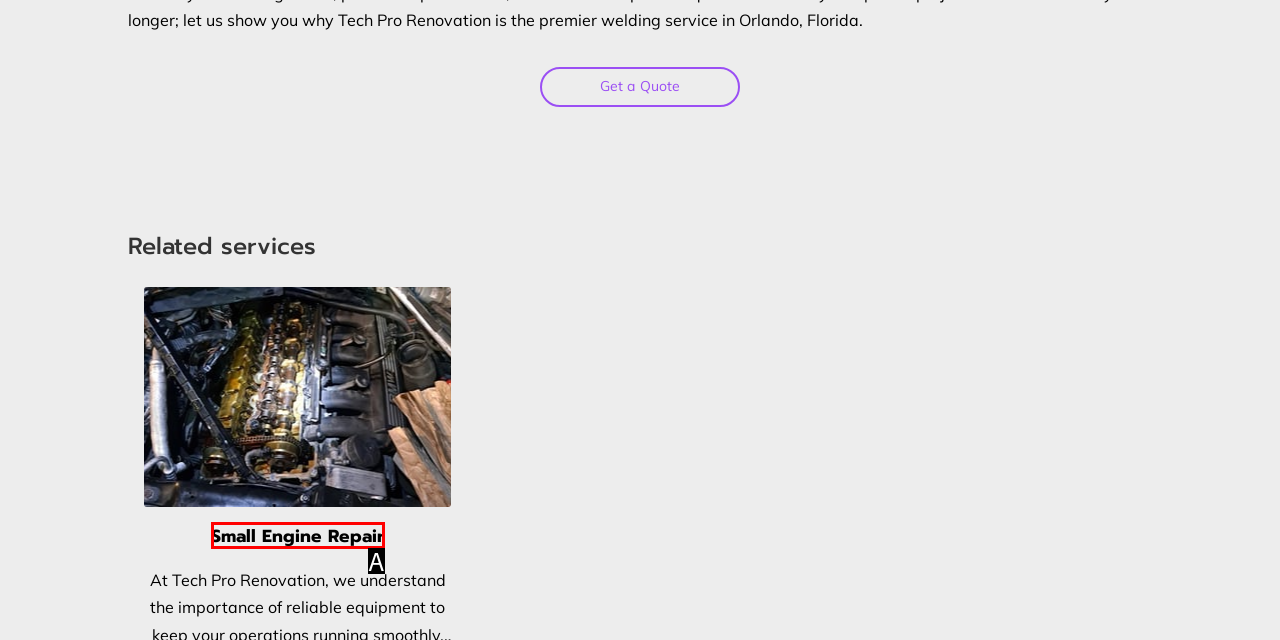Match the HTML element to the given description: Small Engine Repair
Indicate the option by its letter.

A